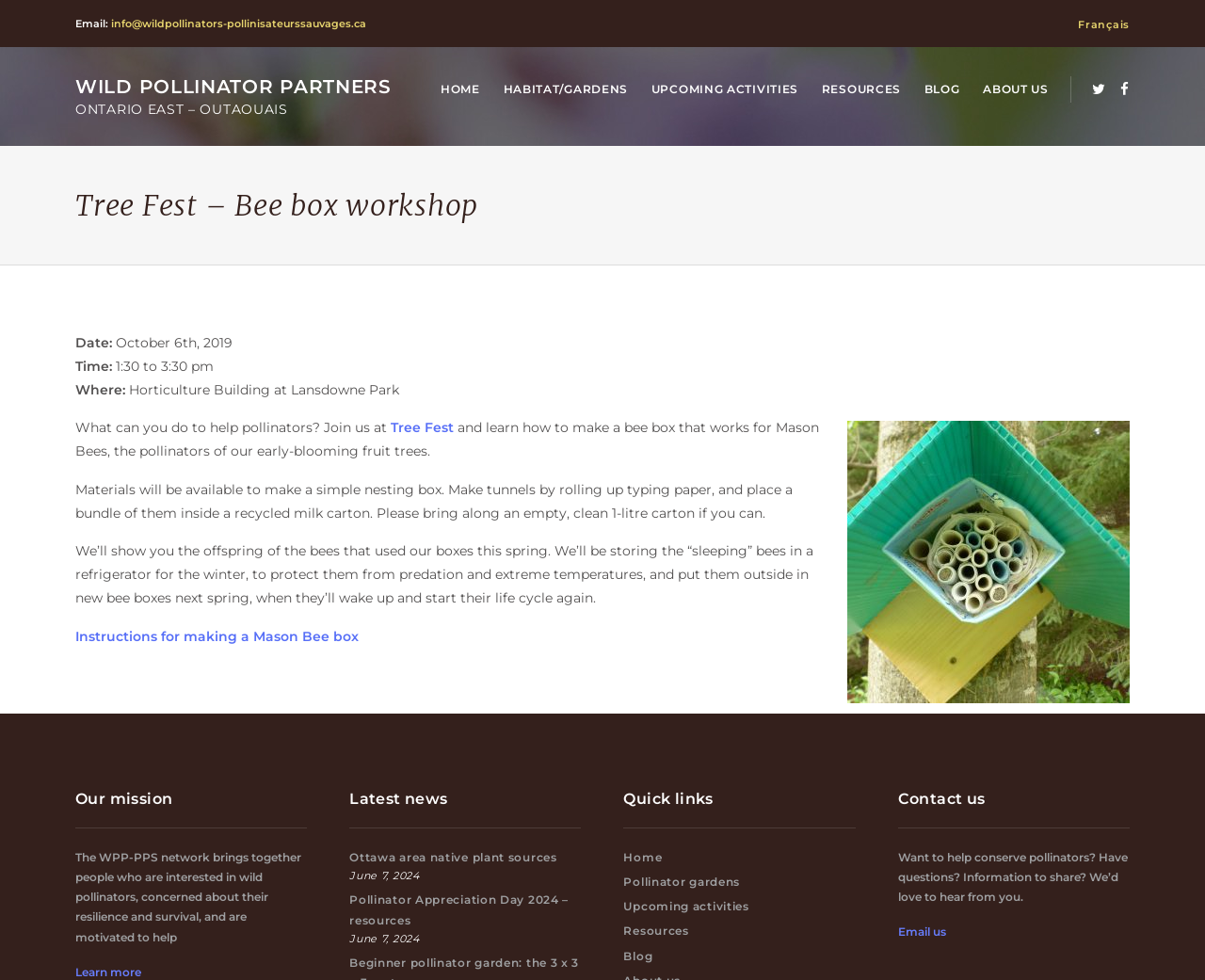Using the provided element description: "About us", identify the bounding box coordinates. The coordinates should be four floats between 0 and 1 in the order [left, top, right, bottom].

[0.816, 0.084, 0.87, 0.098]